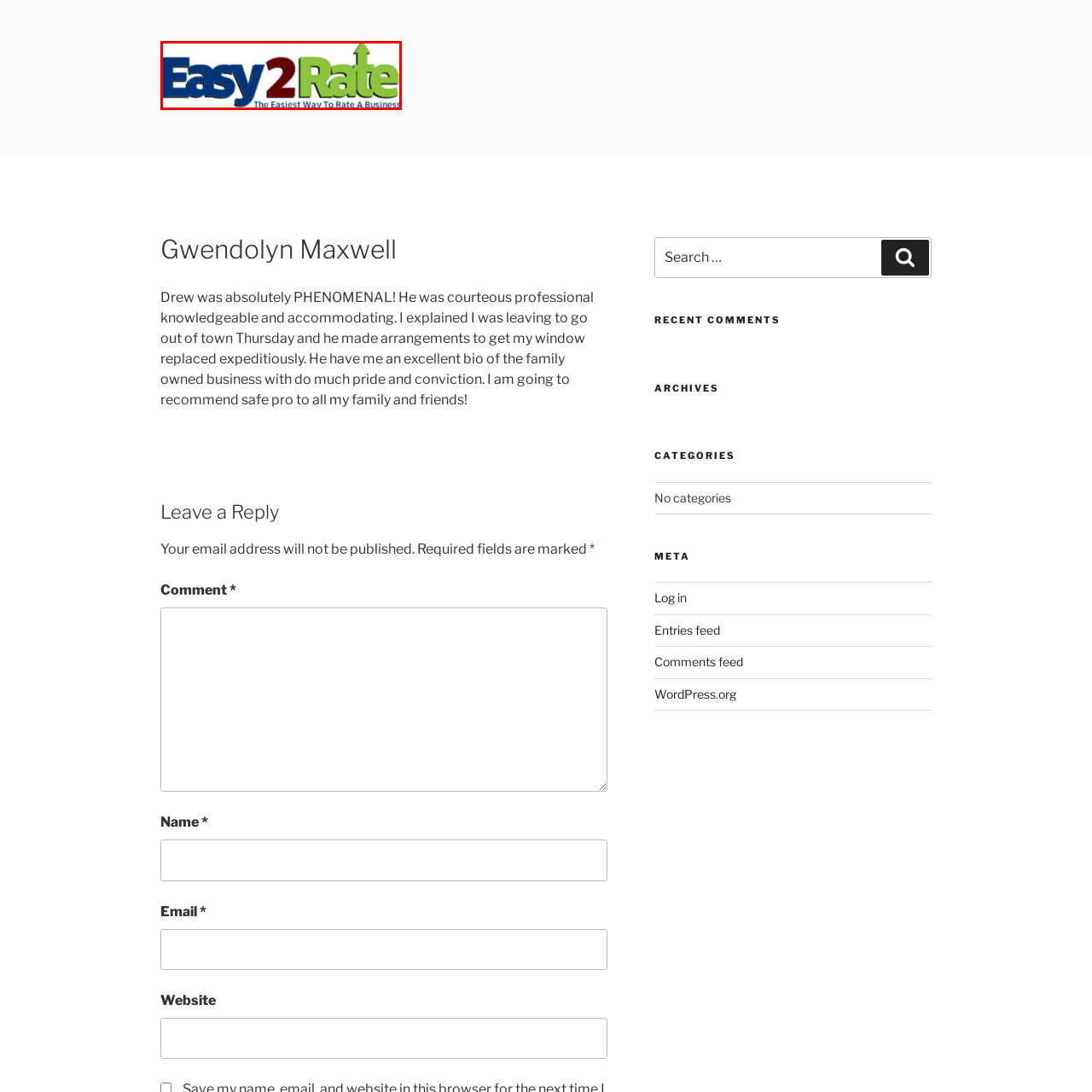Refer to the image enclosed in the red bounding box, then answer the following question in a single word or phrase: What symbol is above the brand name?

Upward arrow